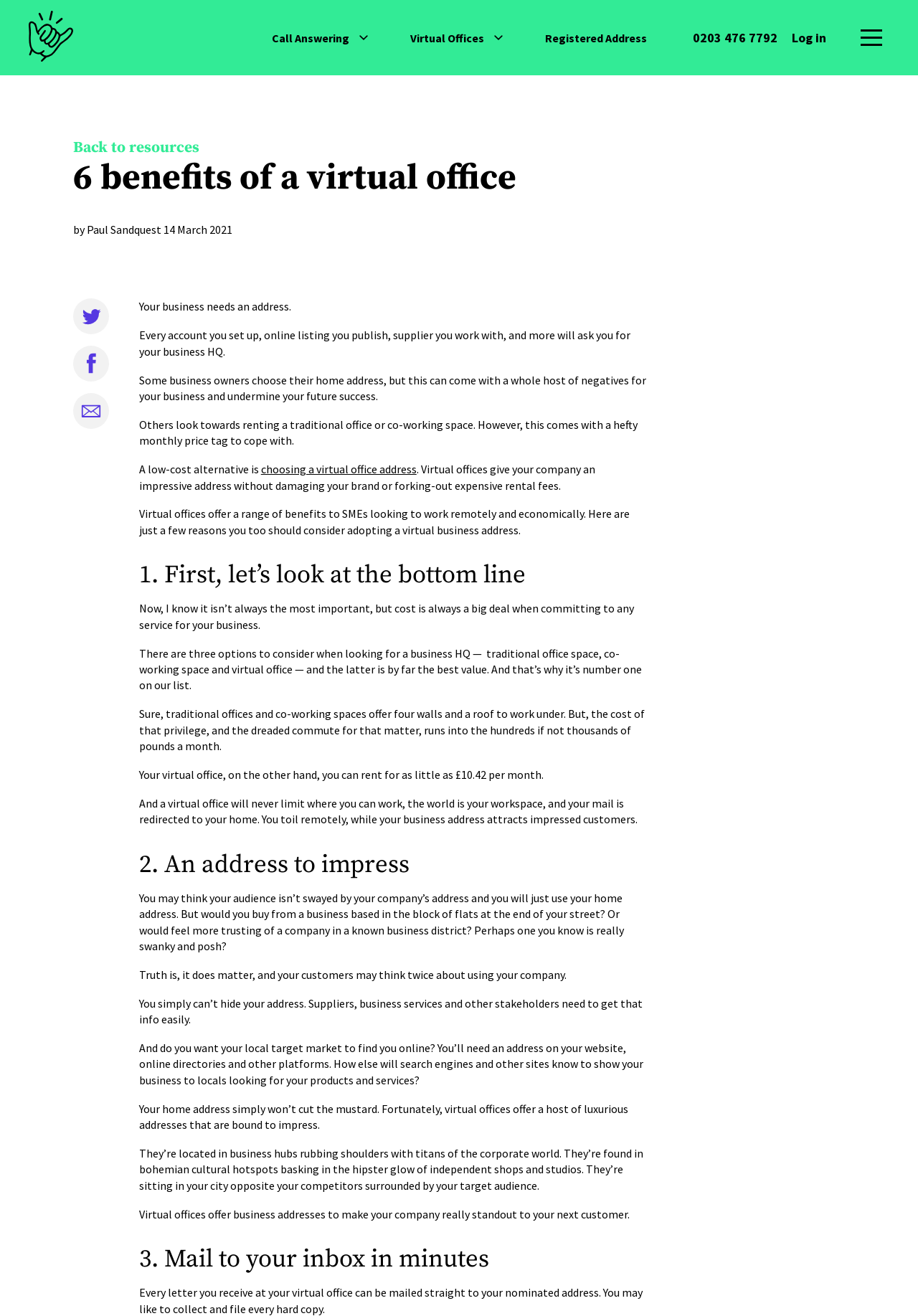Pinpoint the bounding box coordinates of the area that must be clicked to complete this instruction: "Click on the logo".

None